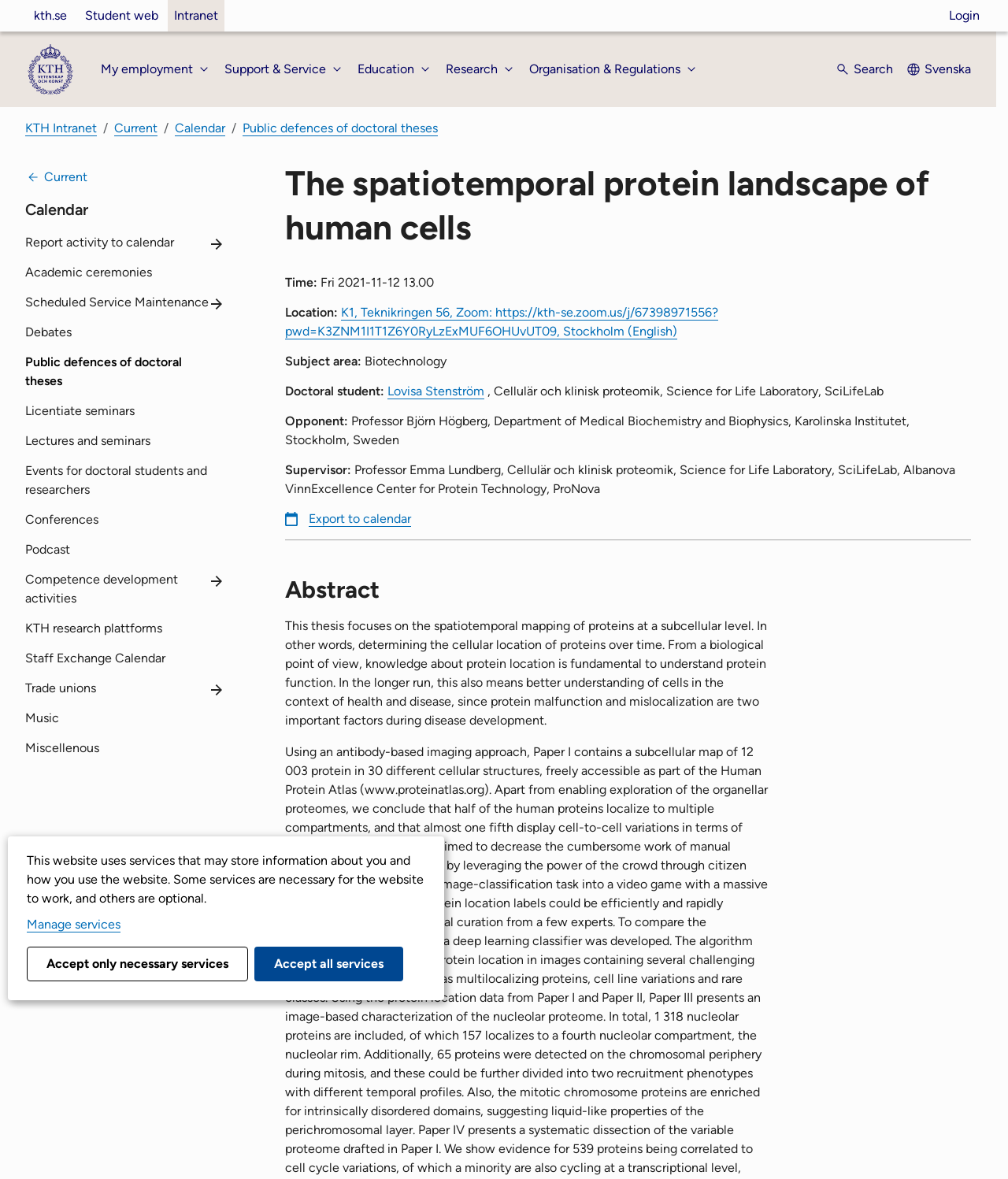Determine the bounding box coordinates for the region that must be clicked to execute the following instruction: "Click on the 'Login' button".

[0.941, 0.0, 0.972, 0.027]